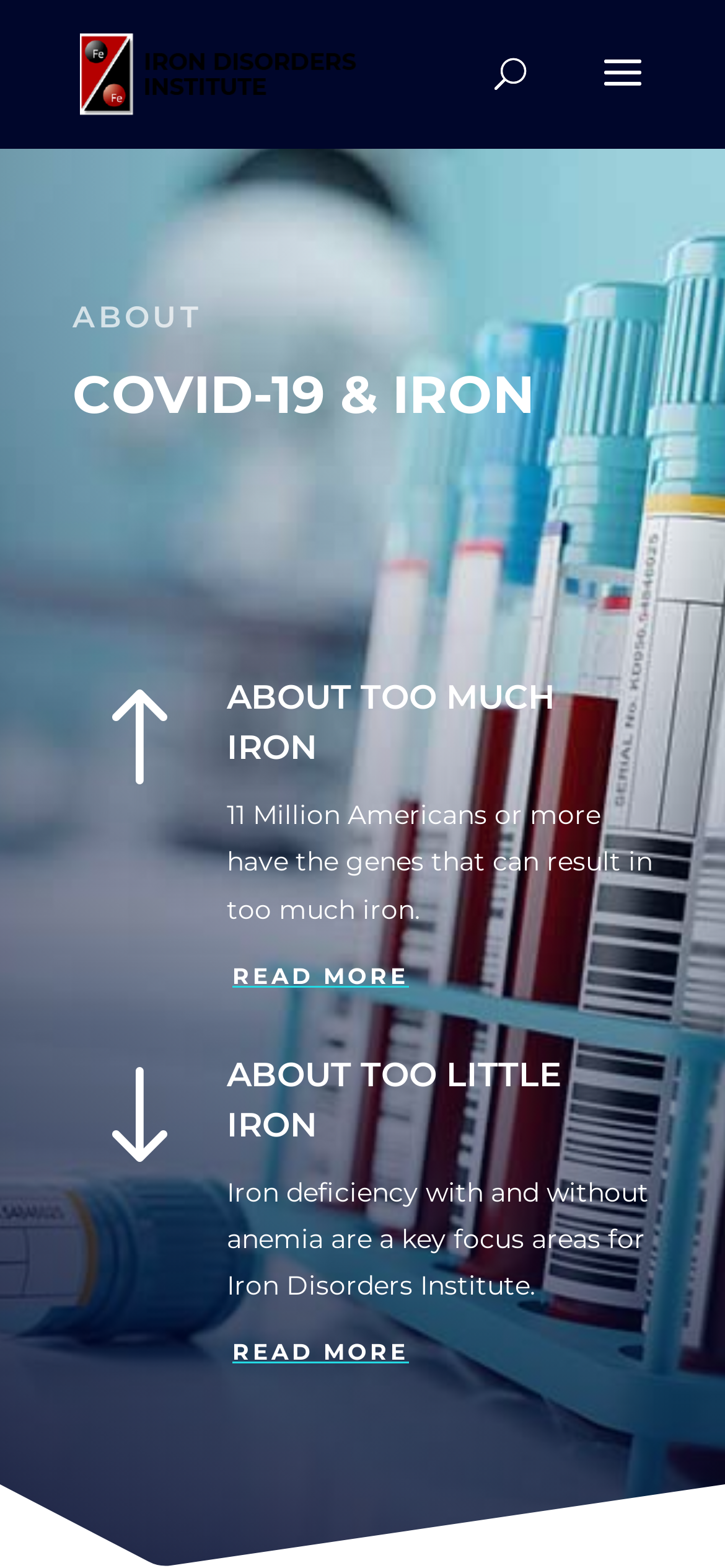What is the focus of Iron Disorders Institute? Observe the screenshot and provide a one-word or short phrase answer.

Iron deficiency